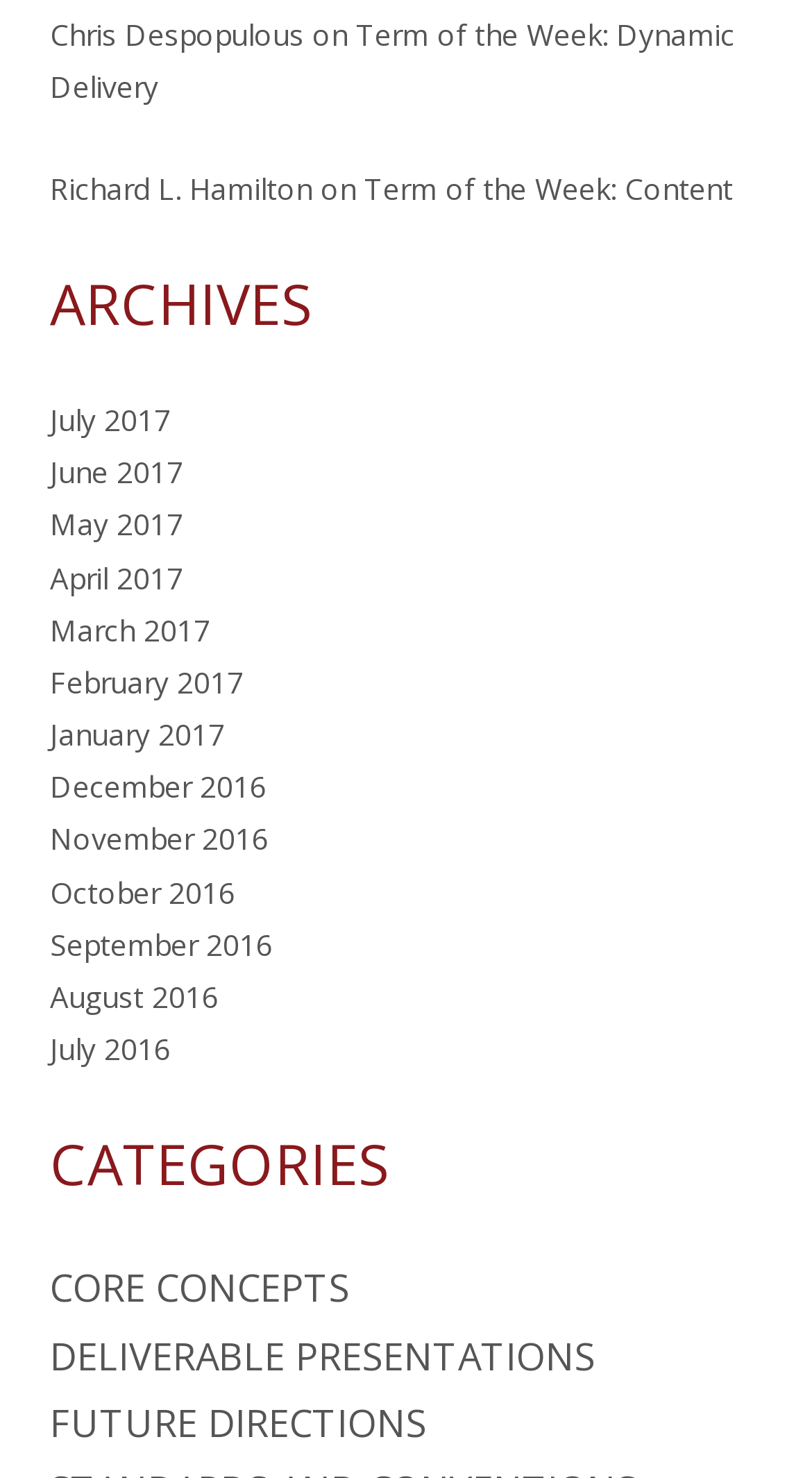Please find the bounding box coordinates of the element that must be clicked to perform the given instruction: "Check out Richard L. Hamilton's page". The coordinates should be four float numbers from 0 to 1, i.e., [left, top, right, bottom].

[0.062, 0.114, 0.385, 0.141]